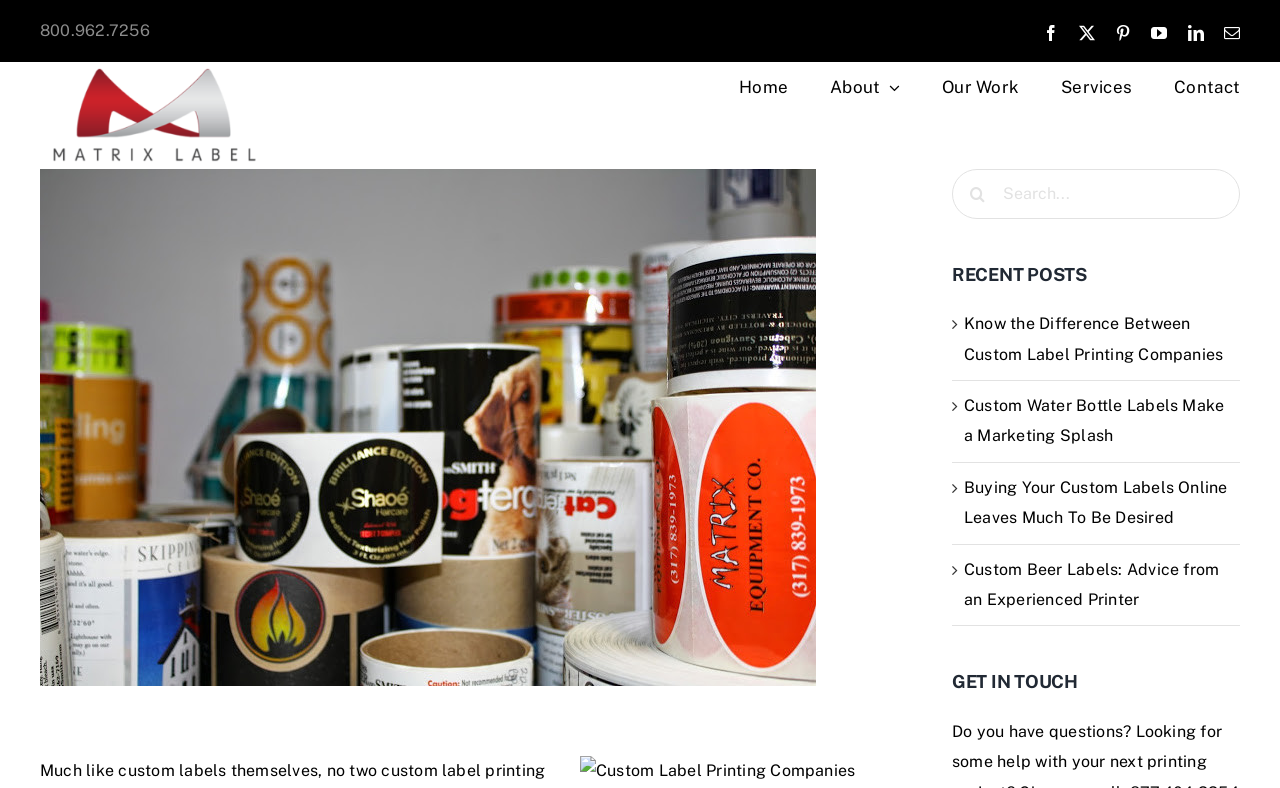Given the element description aria-label="Search" value="", specify the bounding box coordinates of the corresponding UI element in the format (top-left x, top-left y, bottom-right x, bottom-right y). All values must be between 0 and 1.

[0.744, 0.214, 0.783, 0.277]